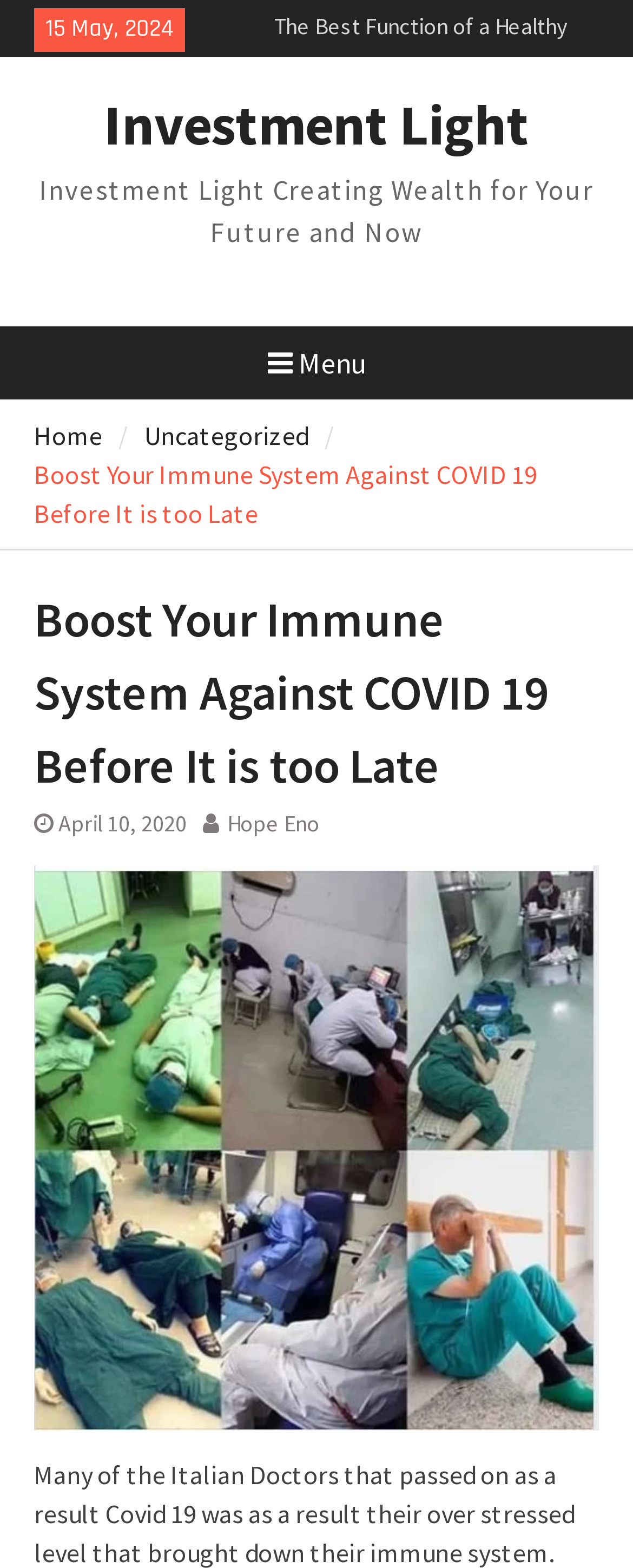Please determine the bounding box coordinates of the clickable area required to carry out the following instruction: "Click the menu button". The coordinates must be four float numbers between 0 and 1, represented as [left, top, right, bottom].

[0.385, 0.208, 0.615, 0.255]